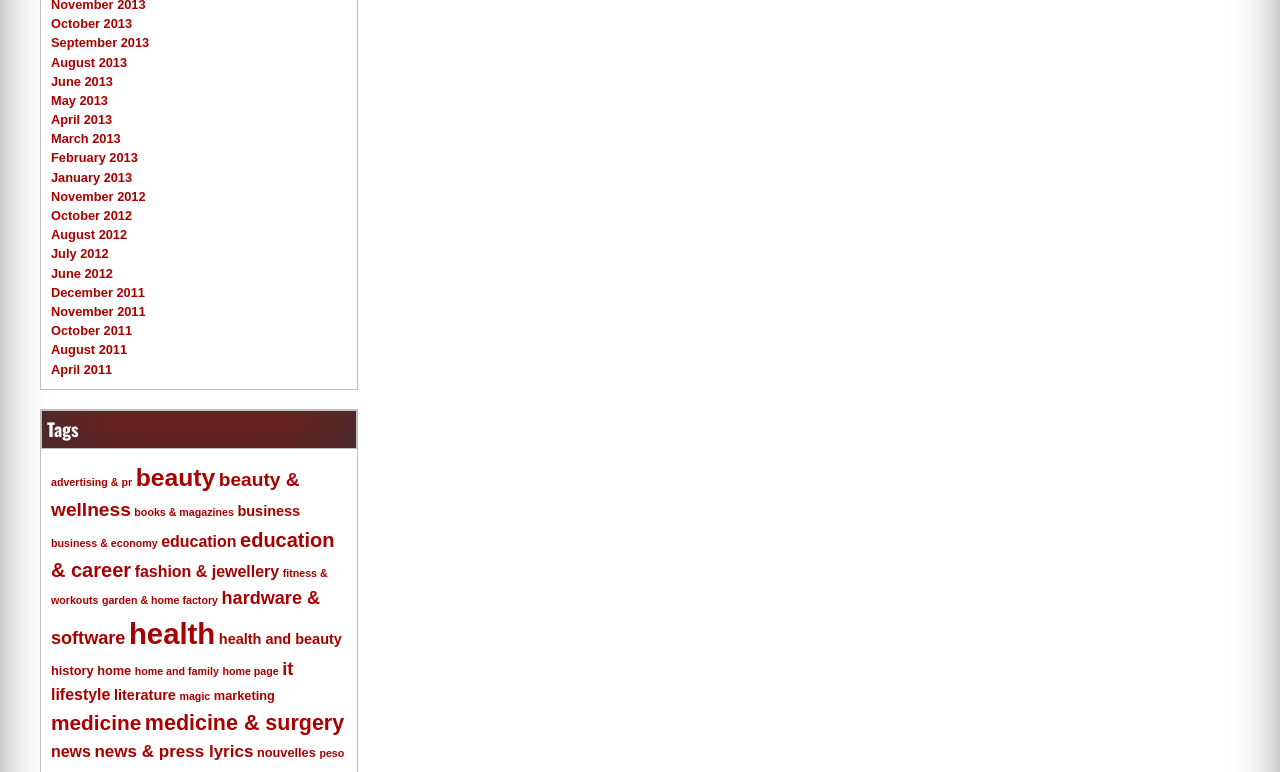Provide the bounding box coordinates of the section that needs to be clicked to accomplish the following instruction: "View October 2013 archives."

[0.04, 0.021, 0.103, 0.04]